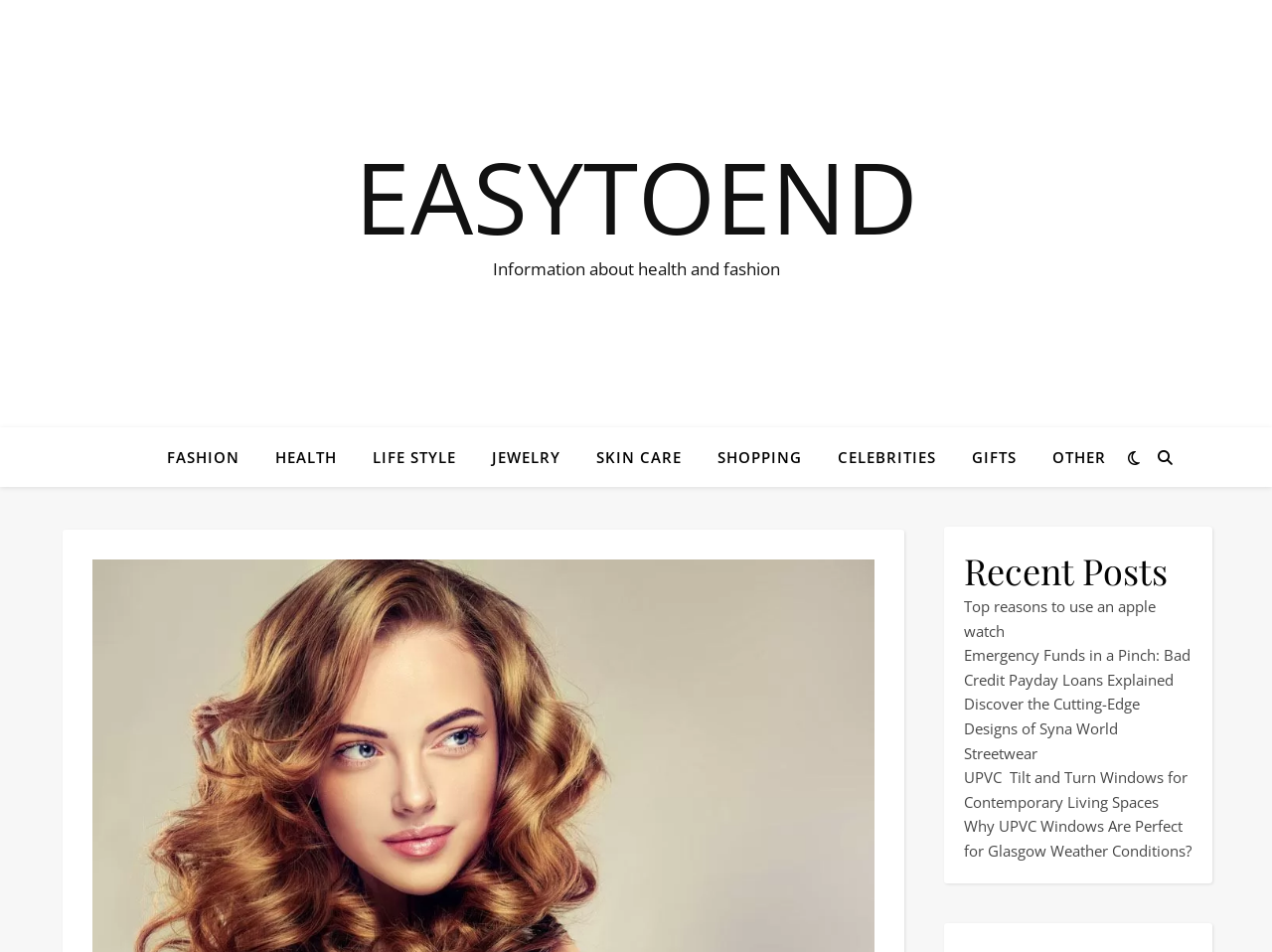What is the position of the 'Recent Posts' heading?
Look at the image and provide a detailed response to the question.

I compared the y1 and y2 coordinates of the 'Recent Posts' heading with other elements and found that it has a higher y1 value, indicating it is located at the bottom of the webpage.